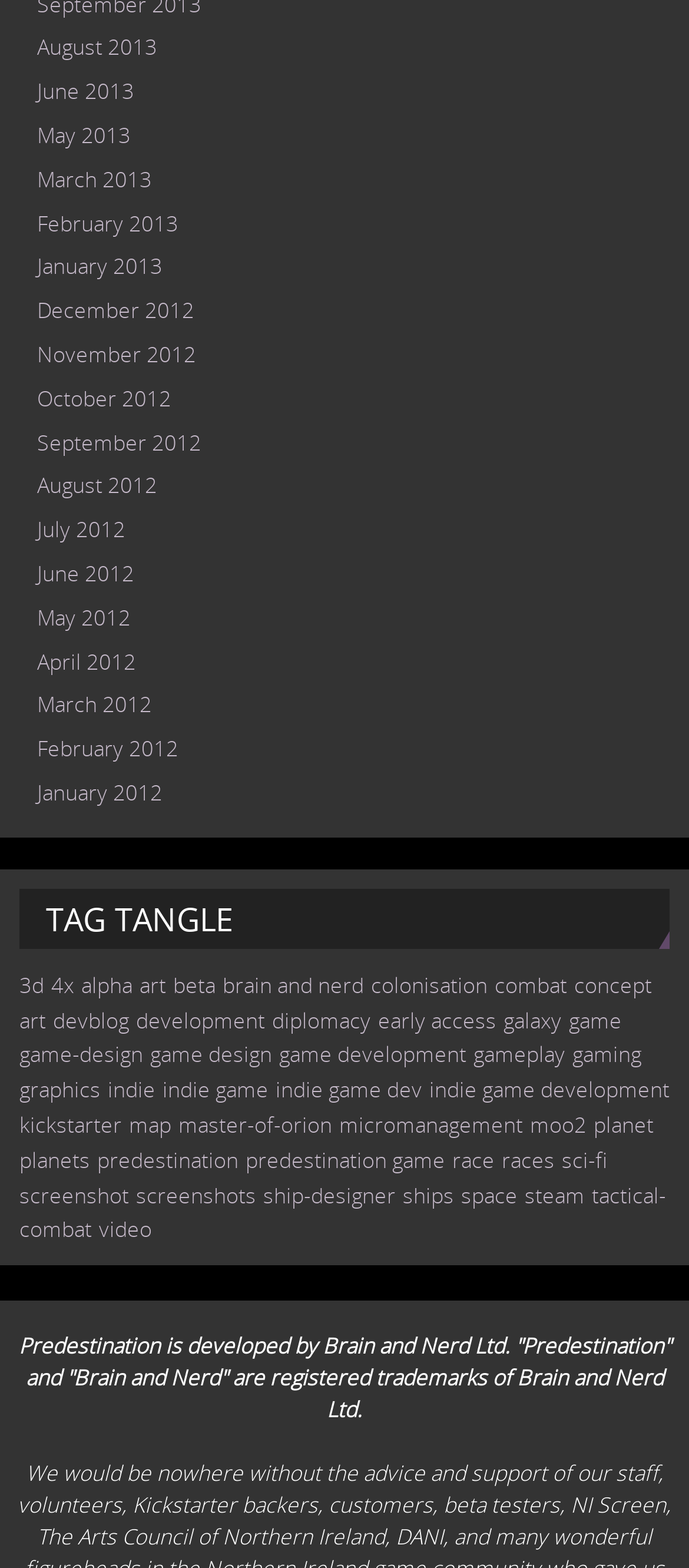Based on what you see in the screenshot, provide a thorough answer to this question: How many items are in the 'game' category?

The answer can be found by looking at the link 'game (54 items)' on the webpage, which indicates that there are 54 items in the 'game' category.